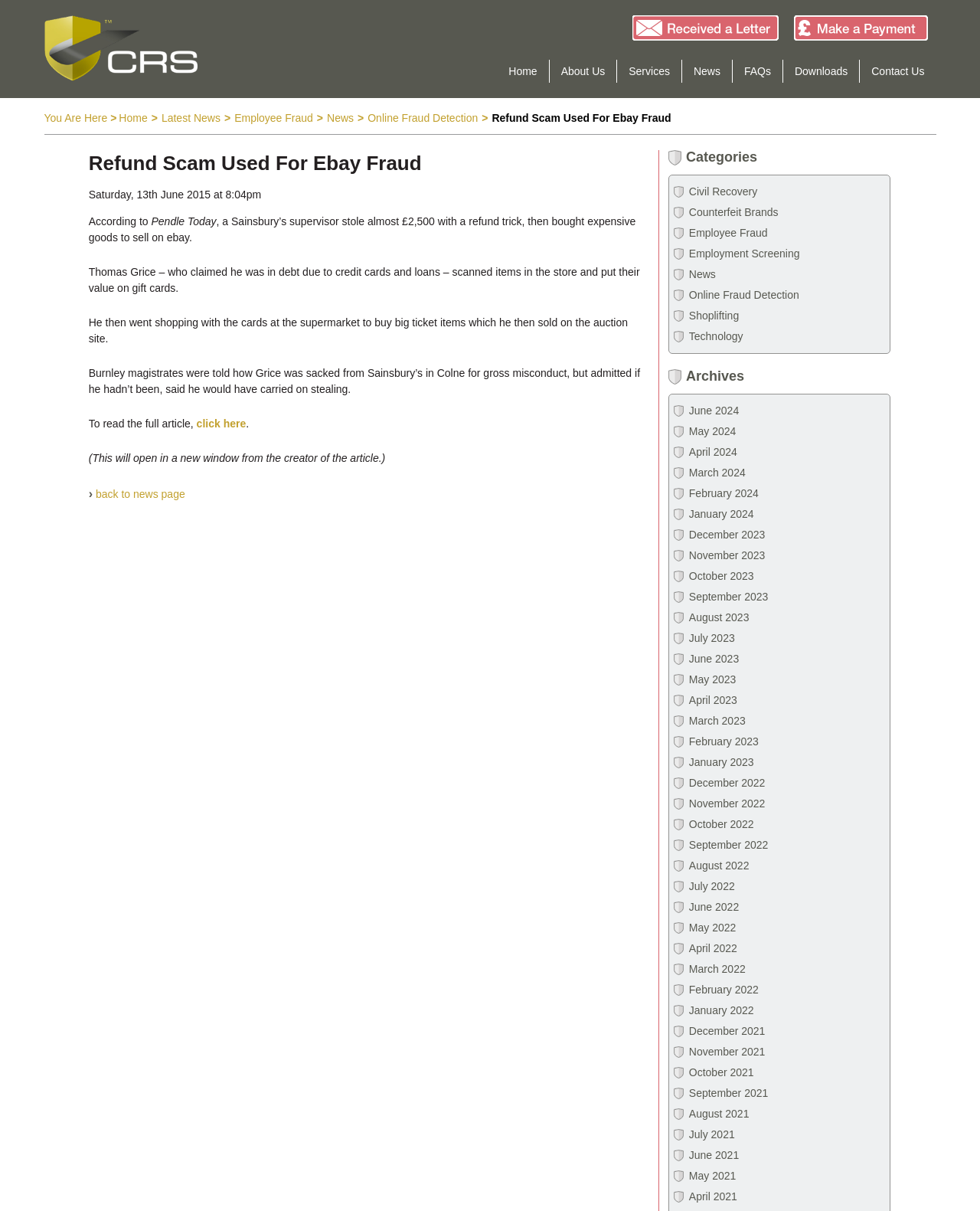Respond with a single word or phrase:
How many months are listed in the archives section of the webpage?

36